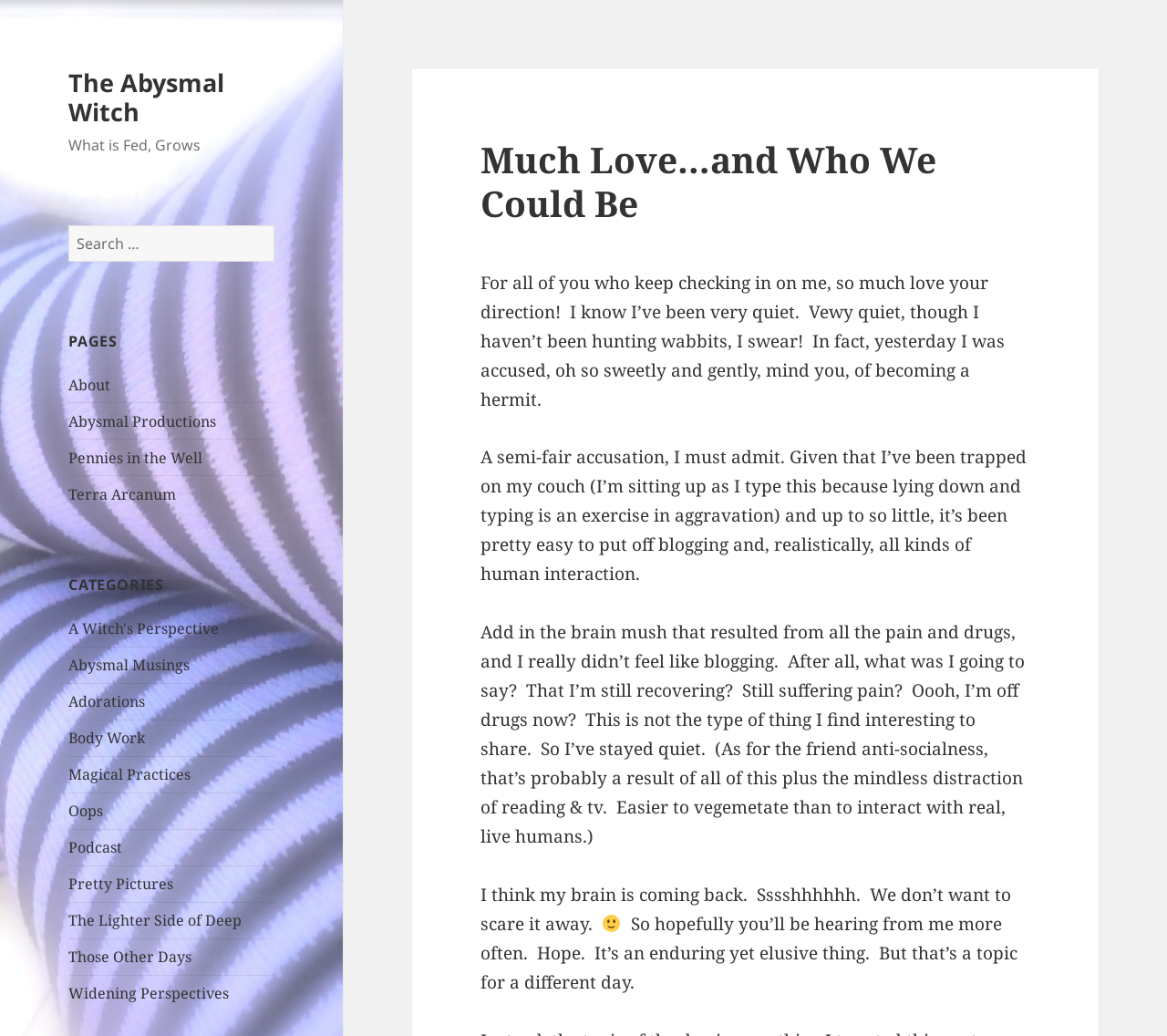Predict the bounding box coordinates of the UI element that matches this description: "parent_node: PT Adijaya Buanasantosa". The coordinates should be in the format [left, top, right, bottom] with each value between 0 and 1.

None